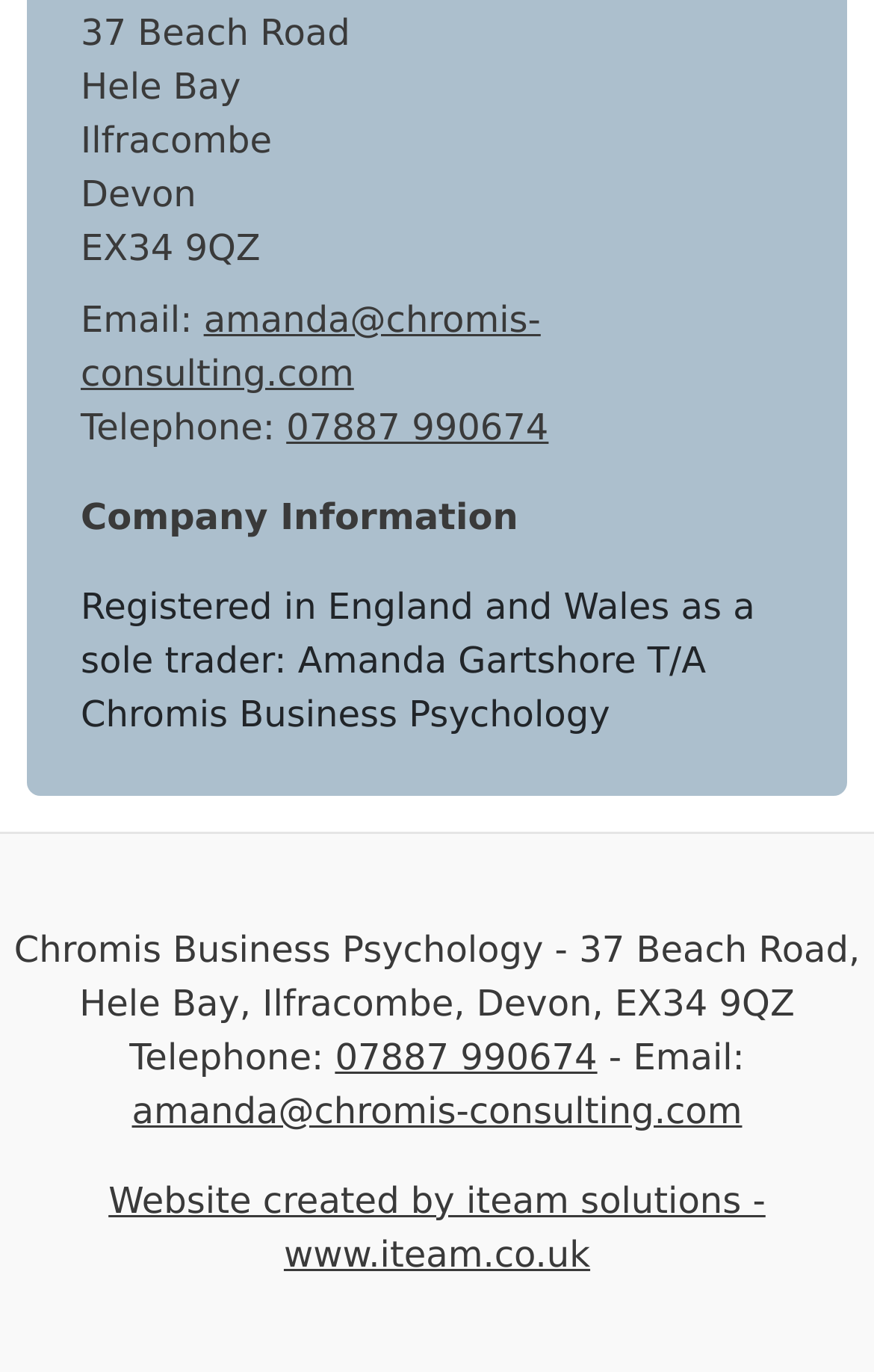What is the email address of Amanda?
Answer the question with as much detail as possible.

I found the email address by looking at the section that says 'Email:' and then reading the linked text next to it. The email address is 'amanda@chromis-consulting.com'.